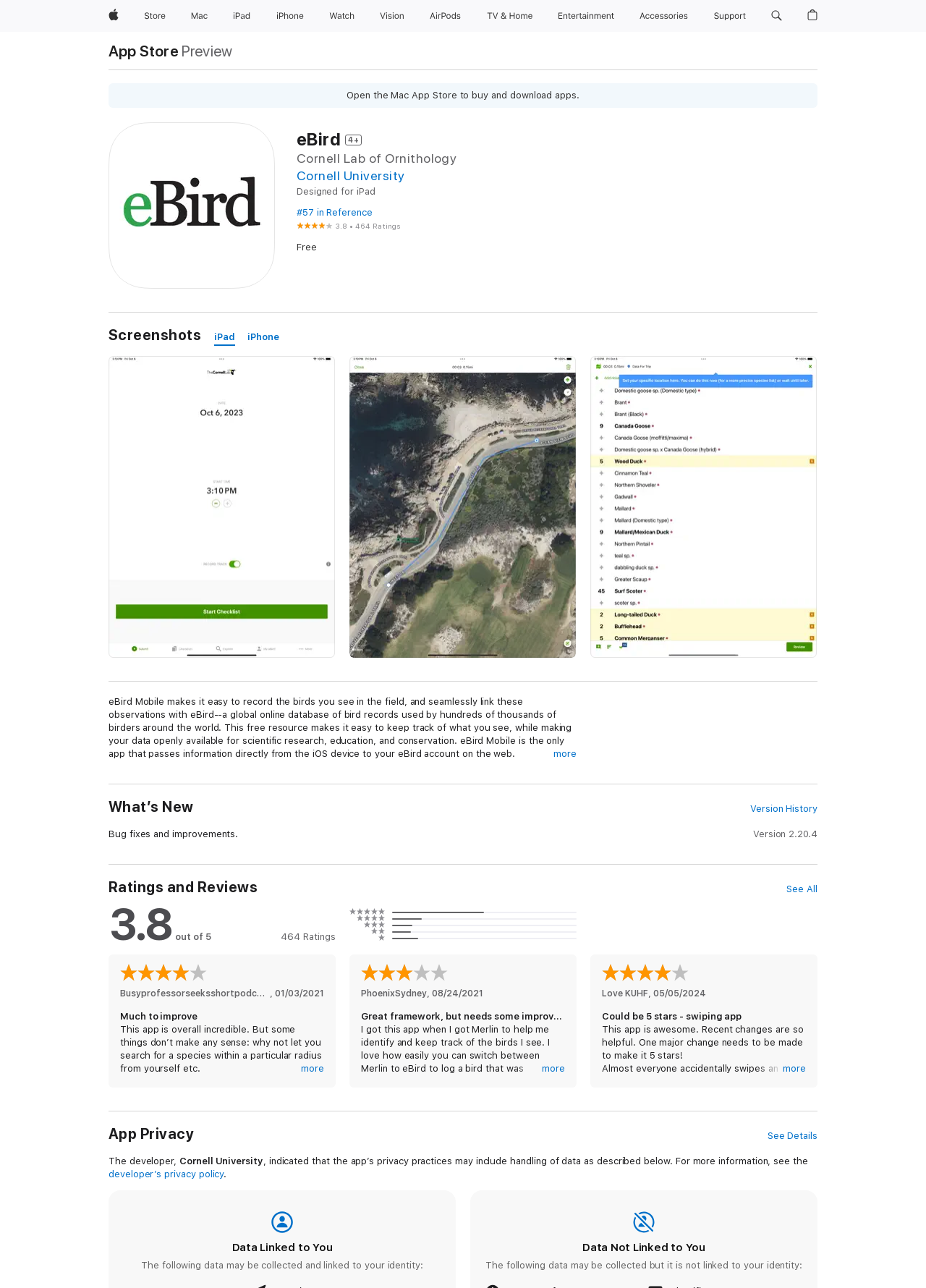Bounding box coordinates are specified in the format (top-left x, top-left y, bottom-right x, bottom-right y). All values are floating point numbers bounded between 0 and 1. Please provide the bounding box coordinate of the region this sentence describes: Vision

[0.404, 0.0, 0.443, 0.025]